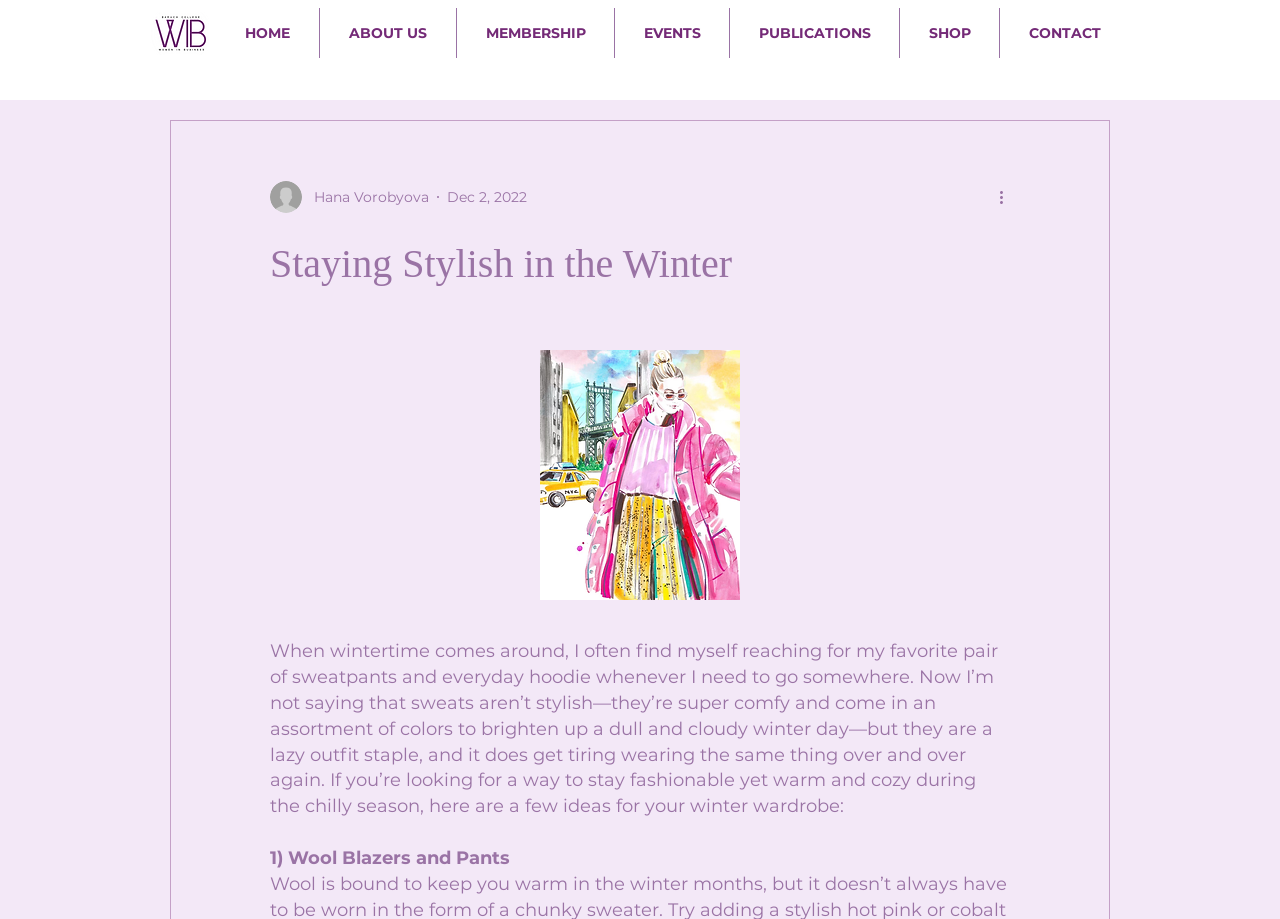How many navigation links are there on the top navigation bar?
Please give a well-detailed answer to the question.

The number of navigation links can be counted by looking at the navigation element, which contains links to 'HOME', 'ABOUT US', 'MEMBERSHIP', 'EVENTS', 'PUBLICATIONS', 'SHOP', and 'CONTACT'.